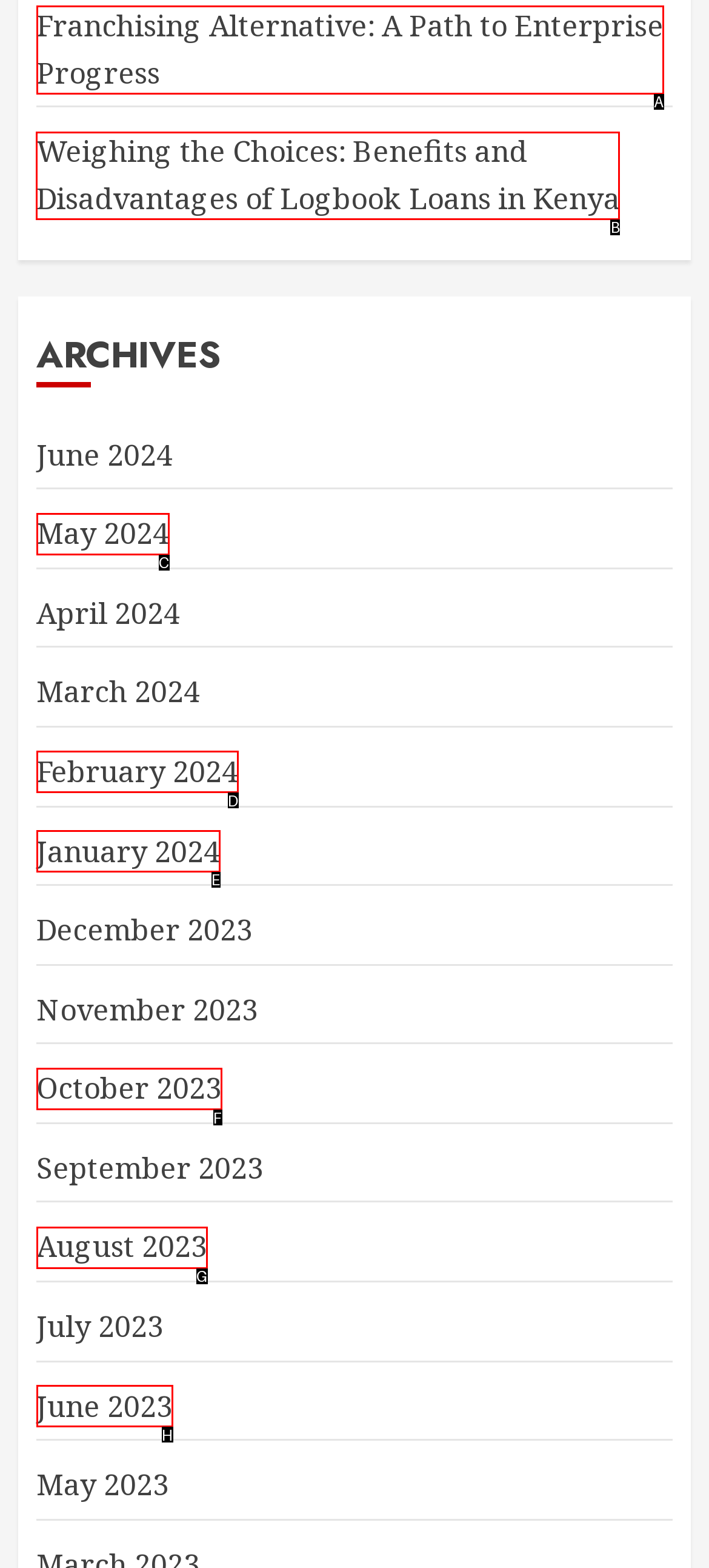Point out the specific HTML element to click to complete this task: Read Weighing the Choices article Reply with the letter of the chosen option.

B